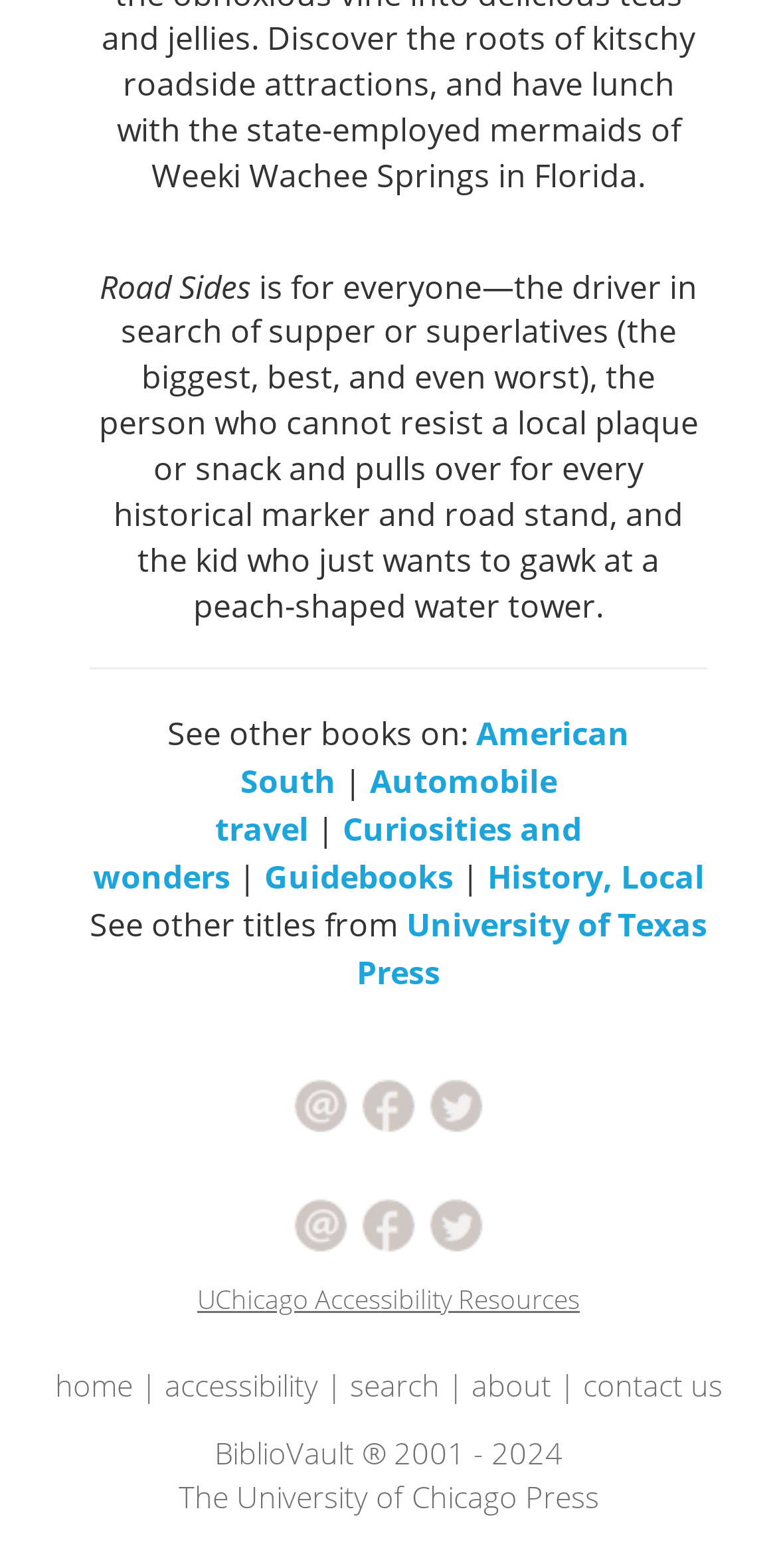Specify the bounding box coordinates for the region that must be clicked to perform the given instruction: "Search for something".

[0.45, 0.87, 0.565, 0.896]